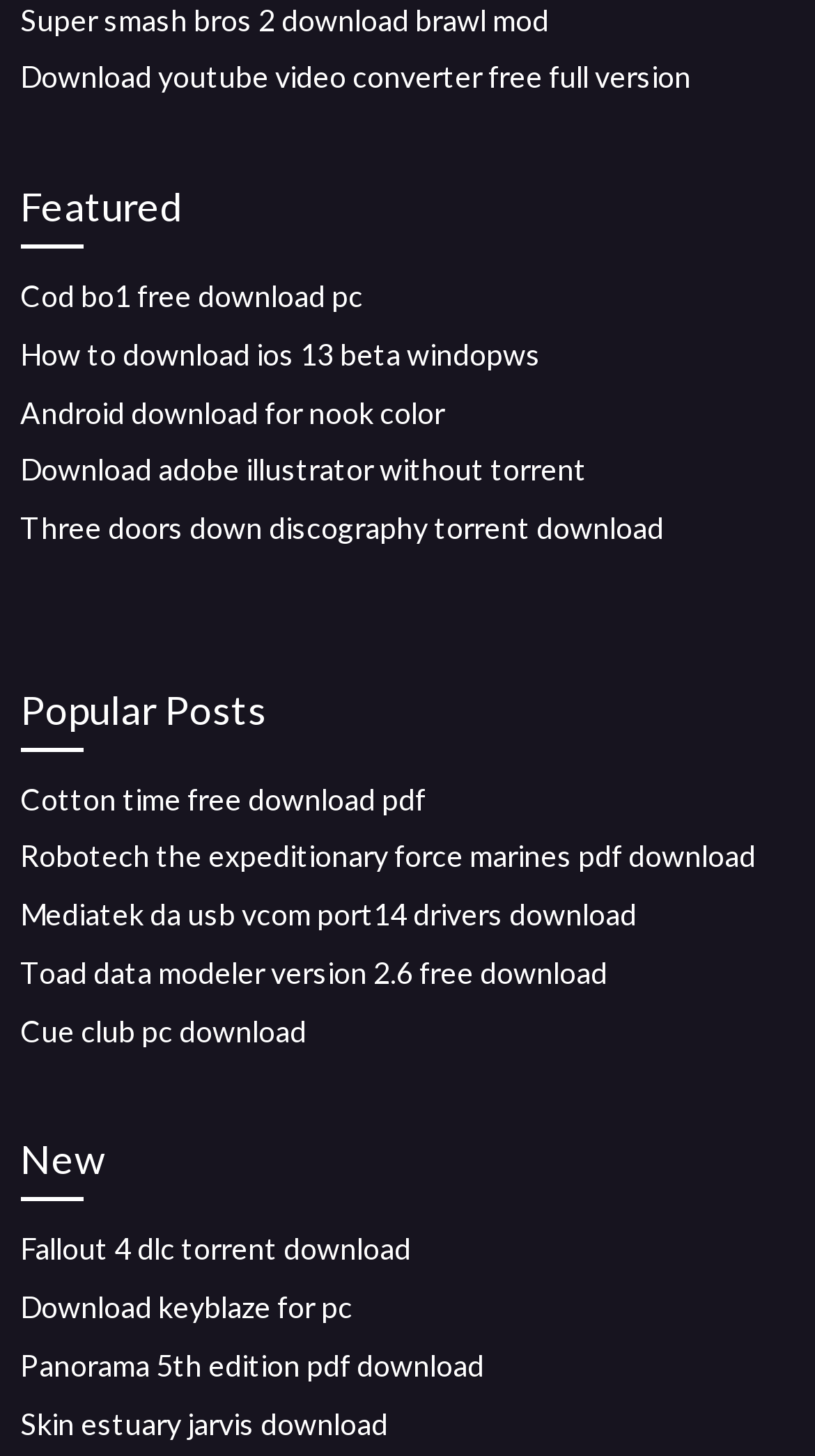Identify the bounding box for the UI element described as: "Cotton time free download pdf". The coordinates should be four float numbers between 0 and 1, i.e., [left, top, right, bottom].

[0.025, 0.536, 0.522, 0.56]